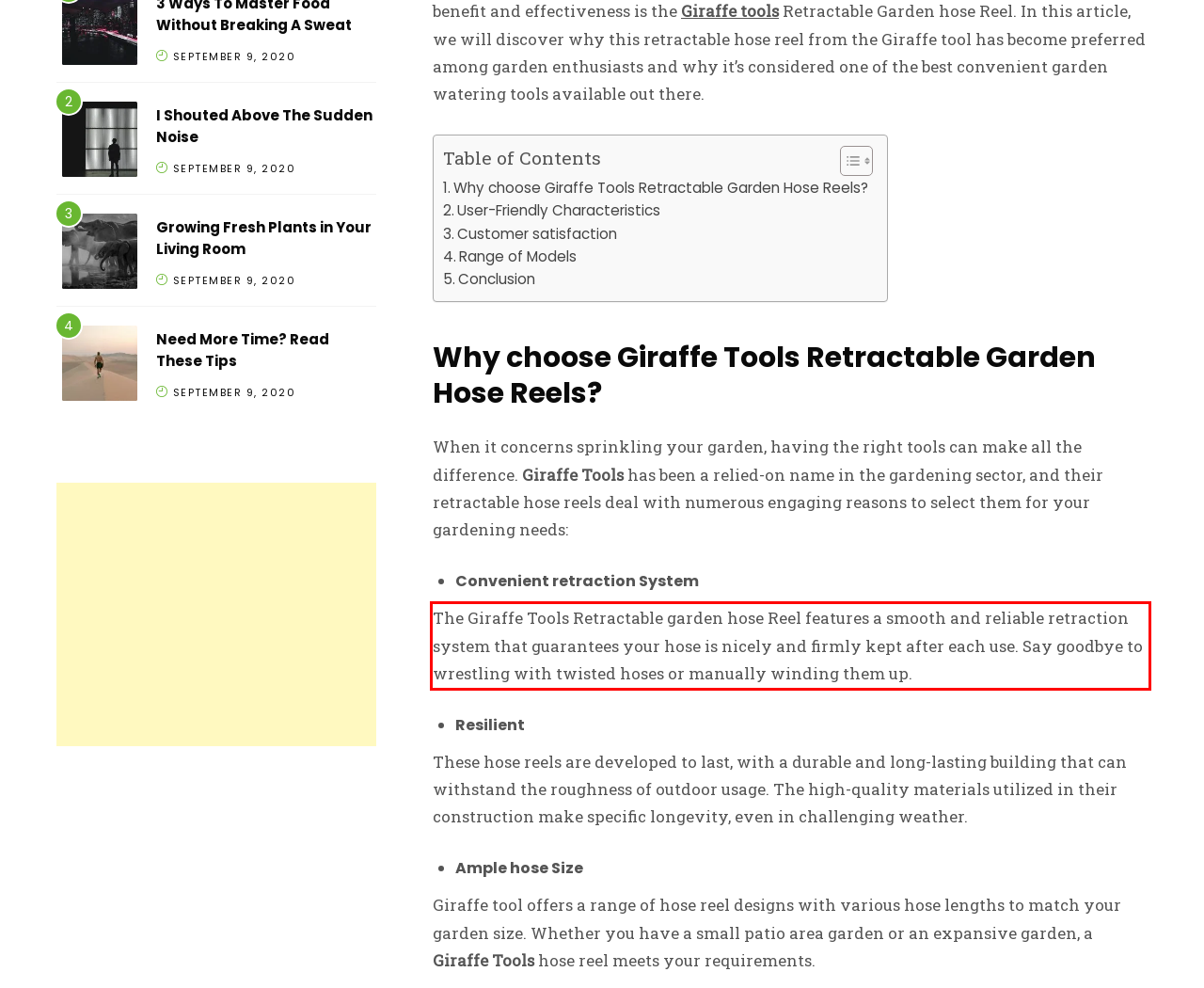The screenshot you have been given contains a UI element surrounded by a red rectangle. Use OCR to read and extract the text inside this red rectangle.

The Giraffe Tools Retractable garden hose Reel features a smooth and reliable retraction system that guarantees your hose is nicely and firmly kept after each use. Say goodbye to wrestling with twisted hoses or manually winding them up.